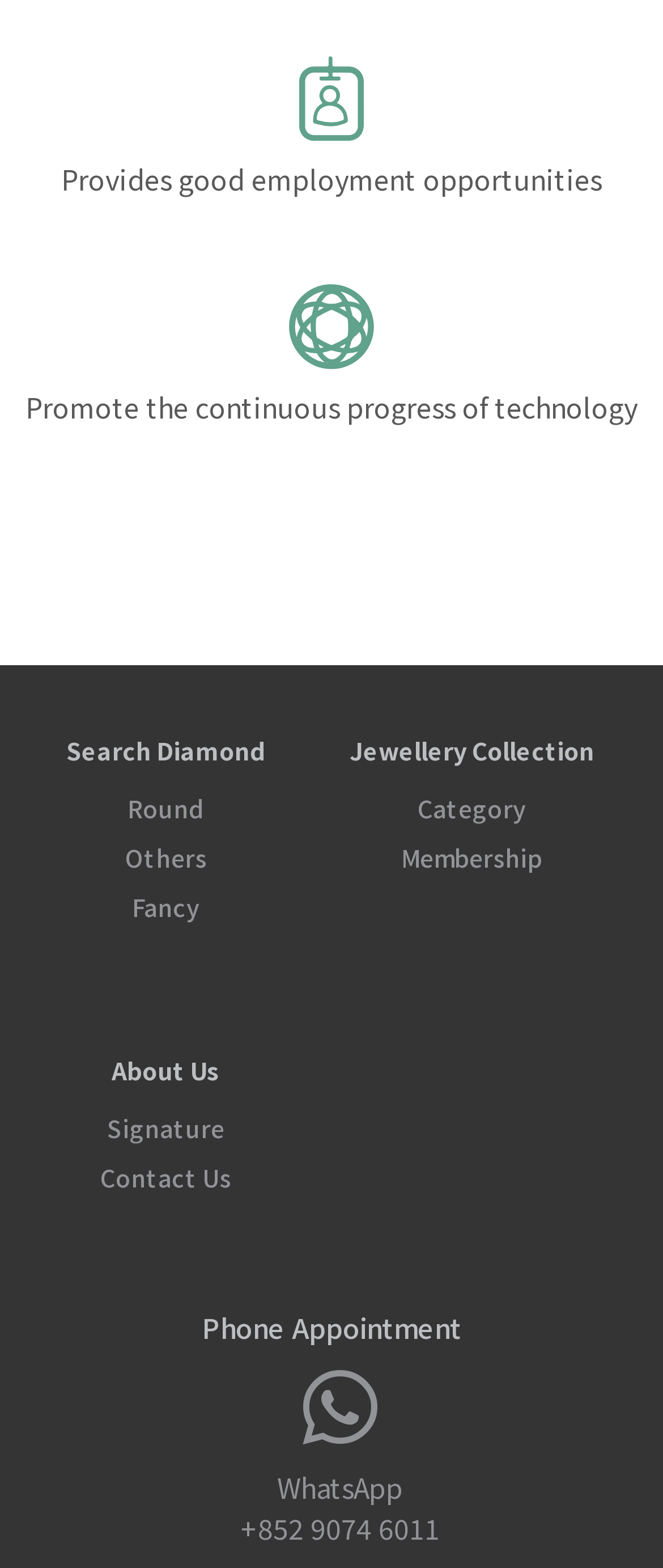Please give a one-word or short phrase response to the following question: 
What is the phone number for appointment?

+852 9074 6011